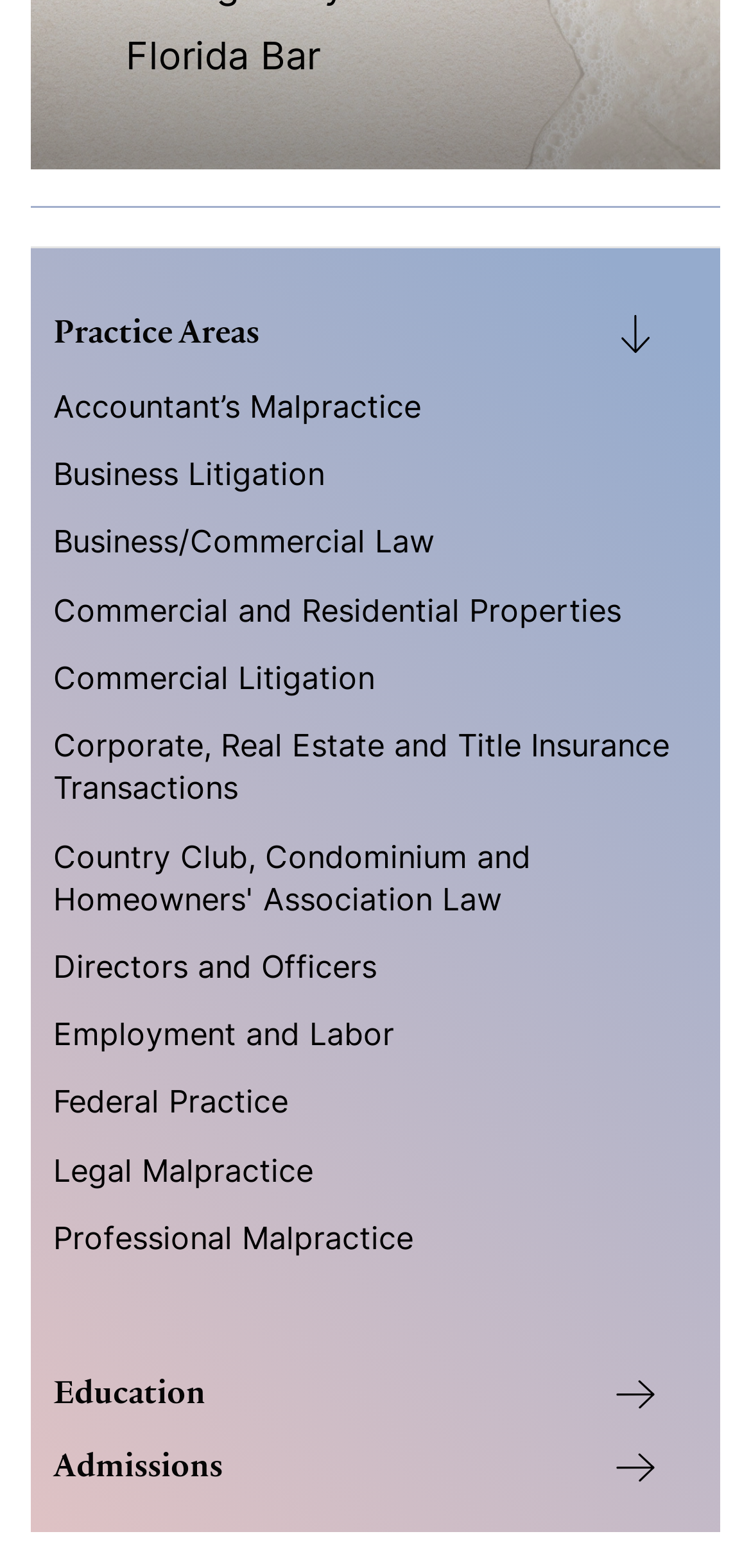Locate the bounding box coordinates of the element you need to click to accomplish the task described by this instruction: "Click on Practice Areas".

[0.071, 0.198, 0.929, 0.225]